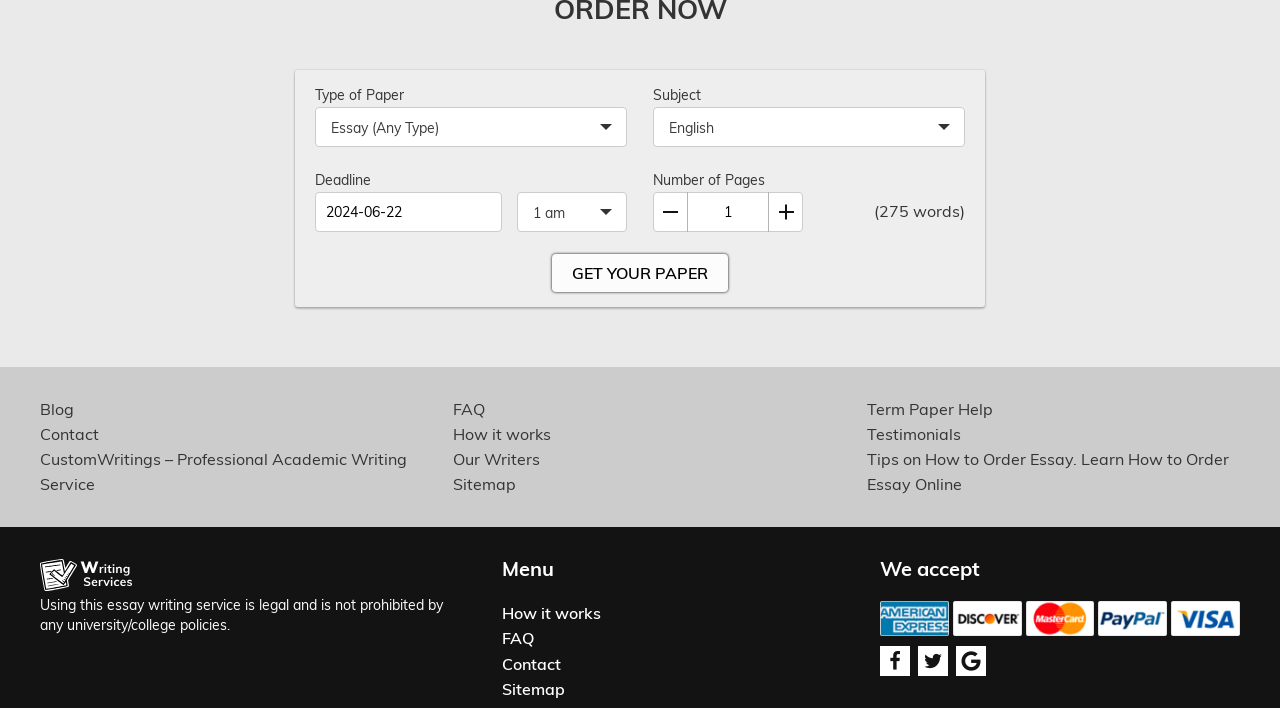What is the default subject selected?
Look at the image and provide a short answer using one word or a phrase.

English